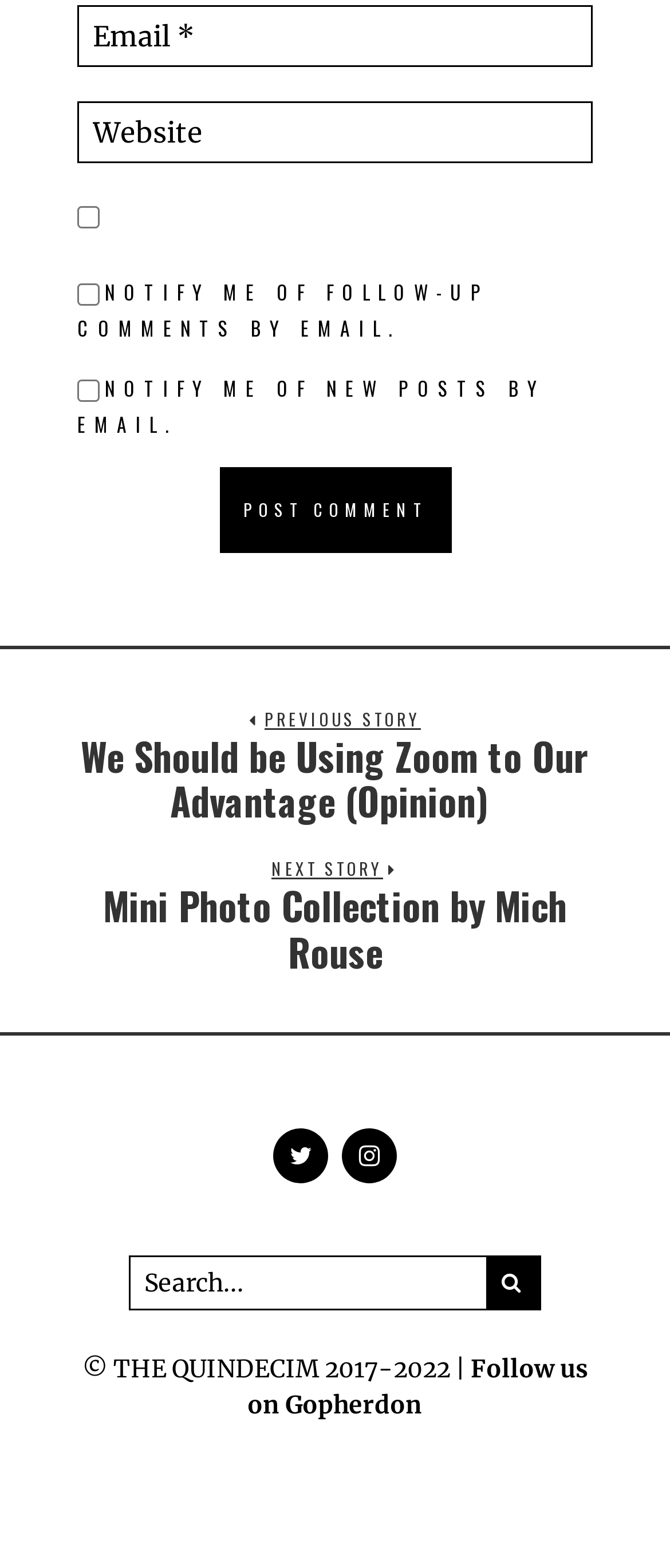For the following element description, predict the bounding box coordinates in the format (top-left x, top-left y, bottom-right x, bottom-right y). All values should be floating point numbers between 0 and 1. Description: name="url" placeholder="Website"

[0.115, 0.065, 0.885, 0.104]